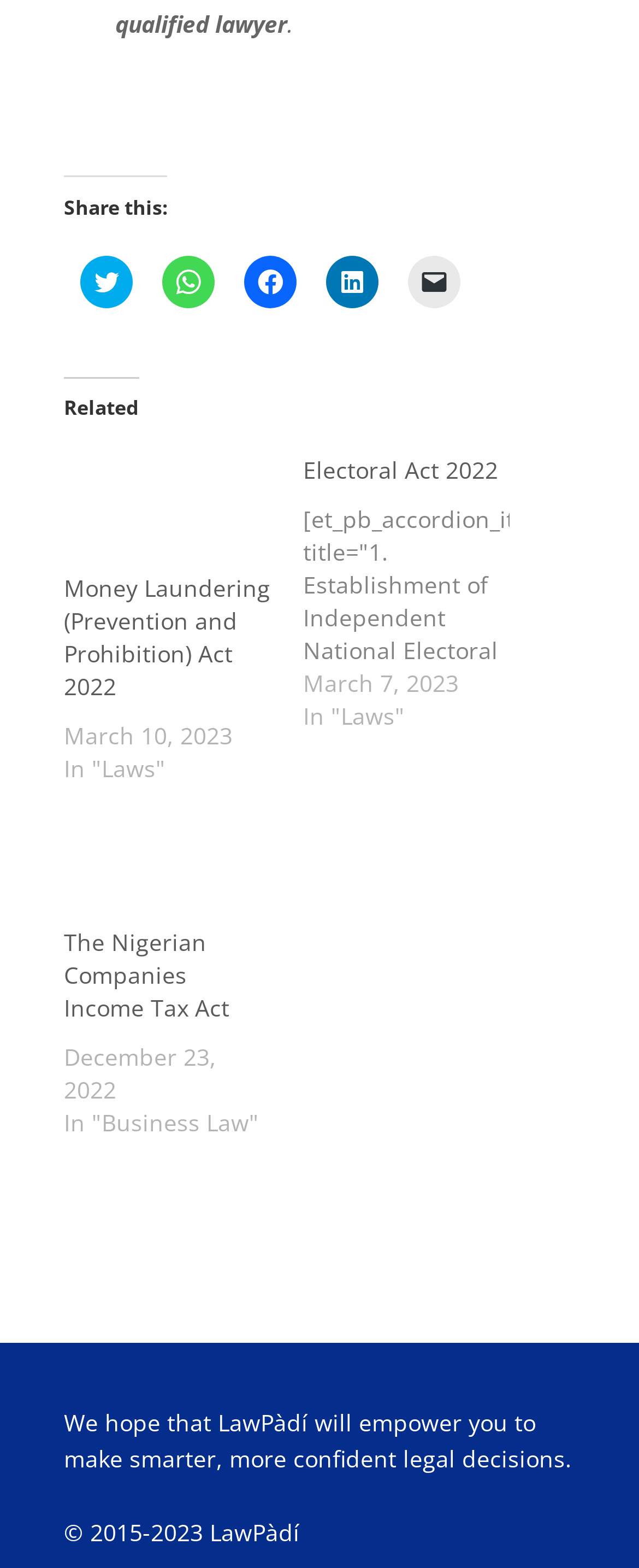Please predict the bounding box coordinates of the element's region where a click is necessary to complete the following instruction: "Read article 'Electoral Act 2022'". The coordinates should be represented by four float numbers between 0 and 1, i.e., [left, top, right, bottom].

[0.474, 0.29, 0.849, 0.468]